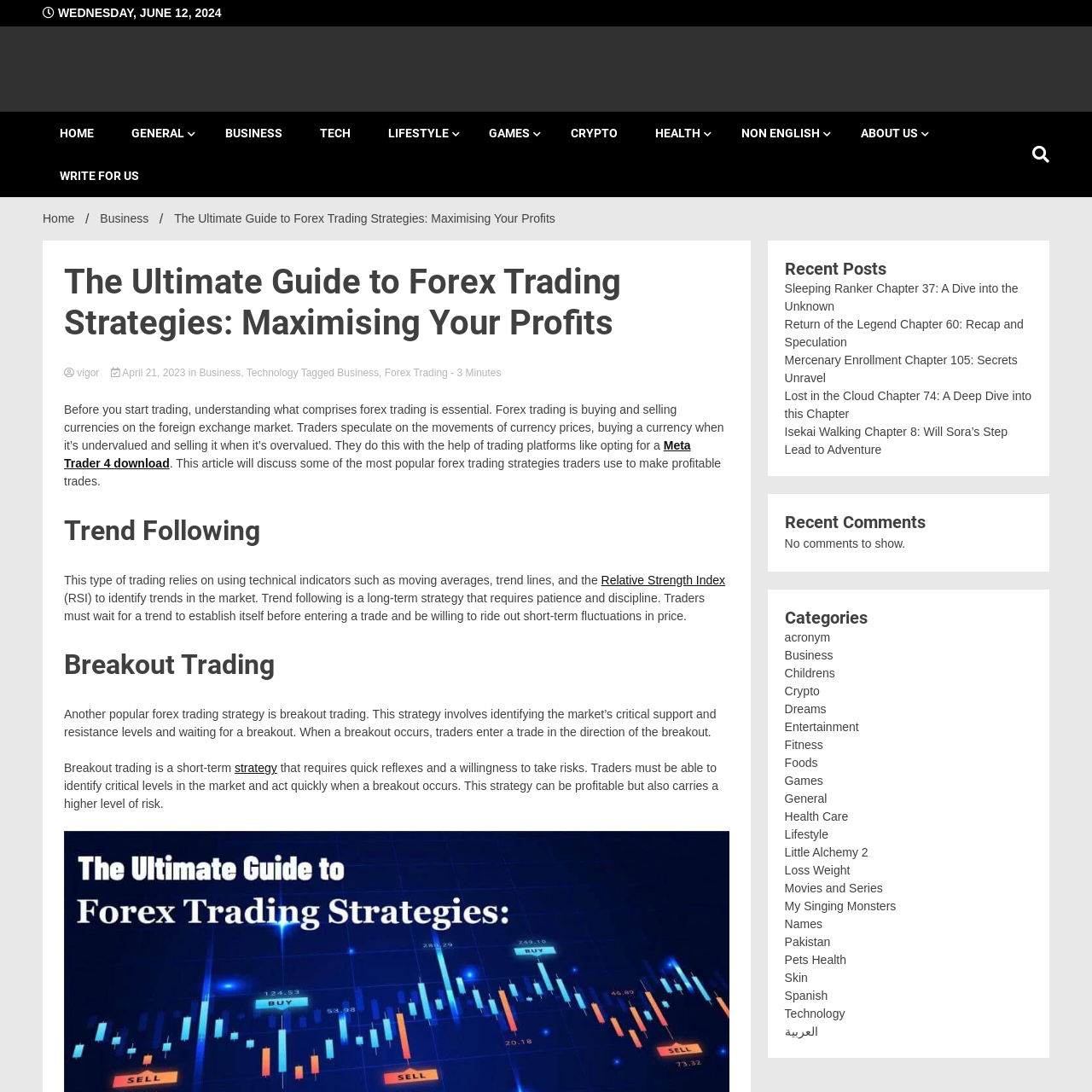Identify the bounding box coordinates of the region that needs to be clicked to carry out this instruction: "Click on the 'HOME' link". Provide these coordinates as four float numbers ranging from 0 to 1, i.e., [left, top, right, bottom].

[0.039, 0.102, 0.102, 0.141]